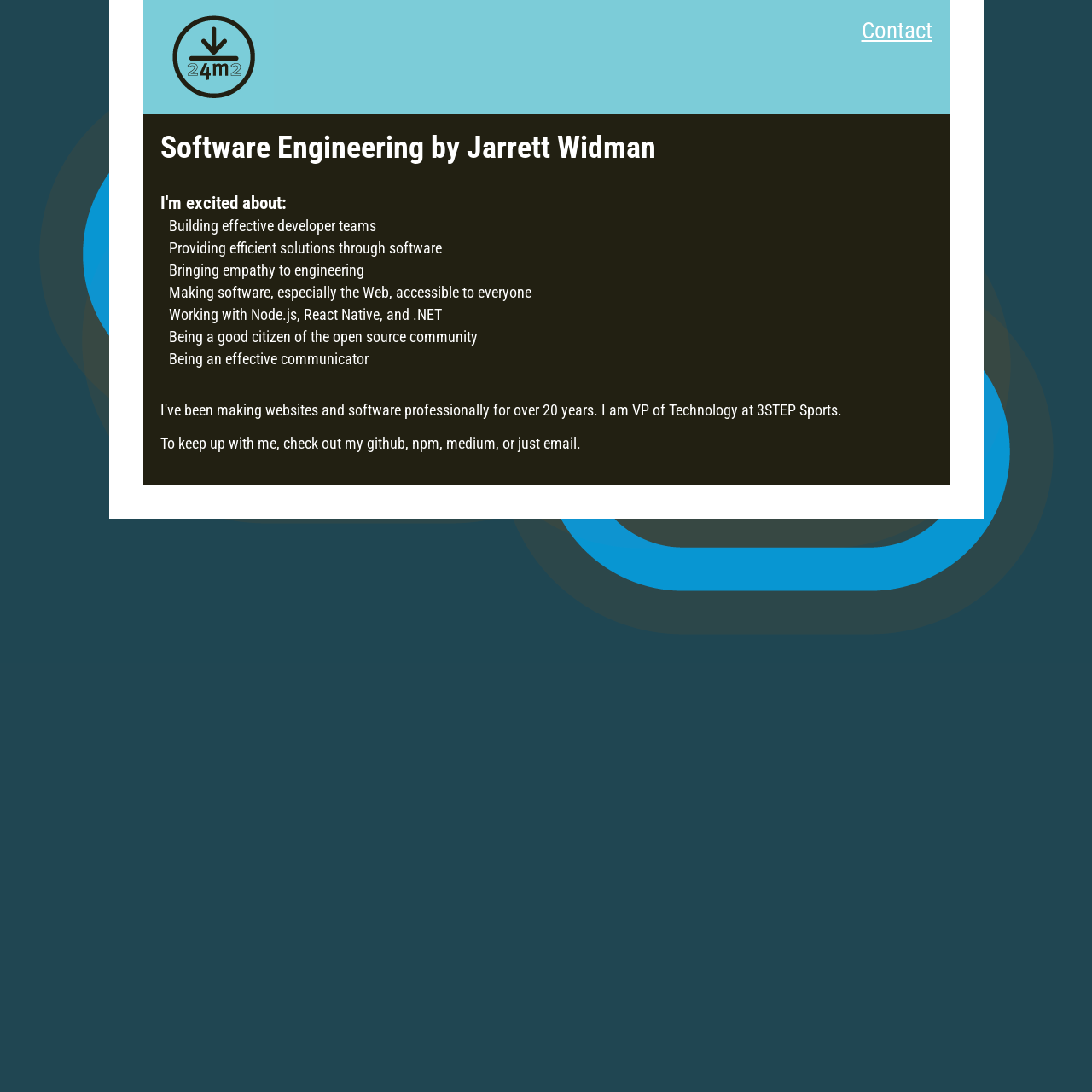Locate the bounding box of the UI element defined by this description: "Contact". The coordinates should be given as four float numbers between 0 and 1, formatted as [left, top, right, bottom].

[0.789, 0.016, 0.854, 0.041]